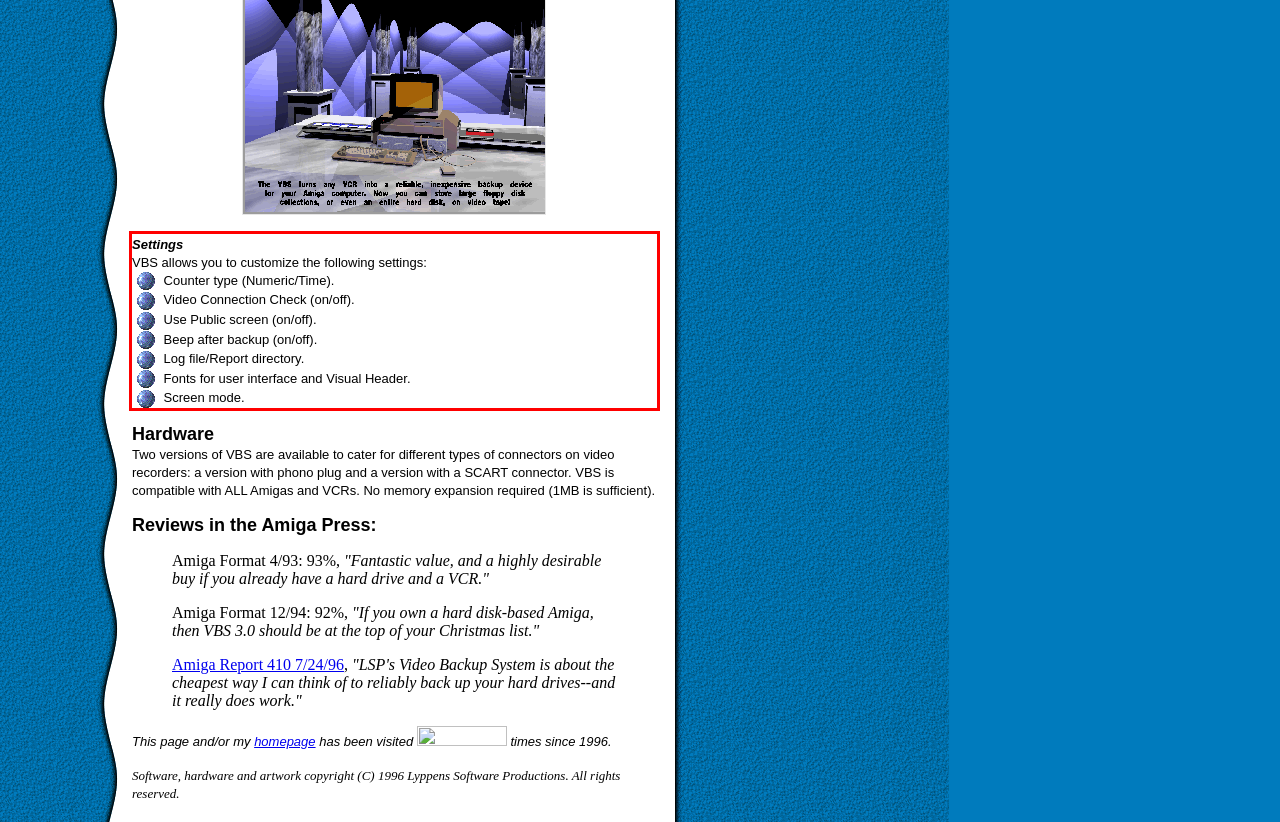Given a screenshot of a webpage with a red bounding box, please identify and retrieve the text inside the red rectangle.

Settings VBS allows you to customize the following settings: Counter type (Numeric/Time). Video Connection Check (on/off). Use Public screen (on/off). Beep after backup (on/off). Log file/Report directory. Fonts for user interface and Visual Header. Screen mode.